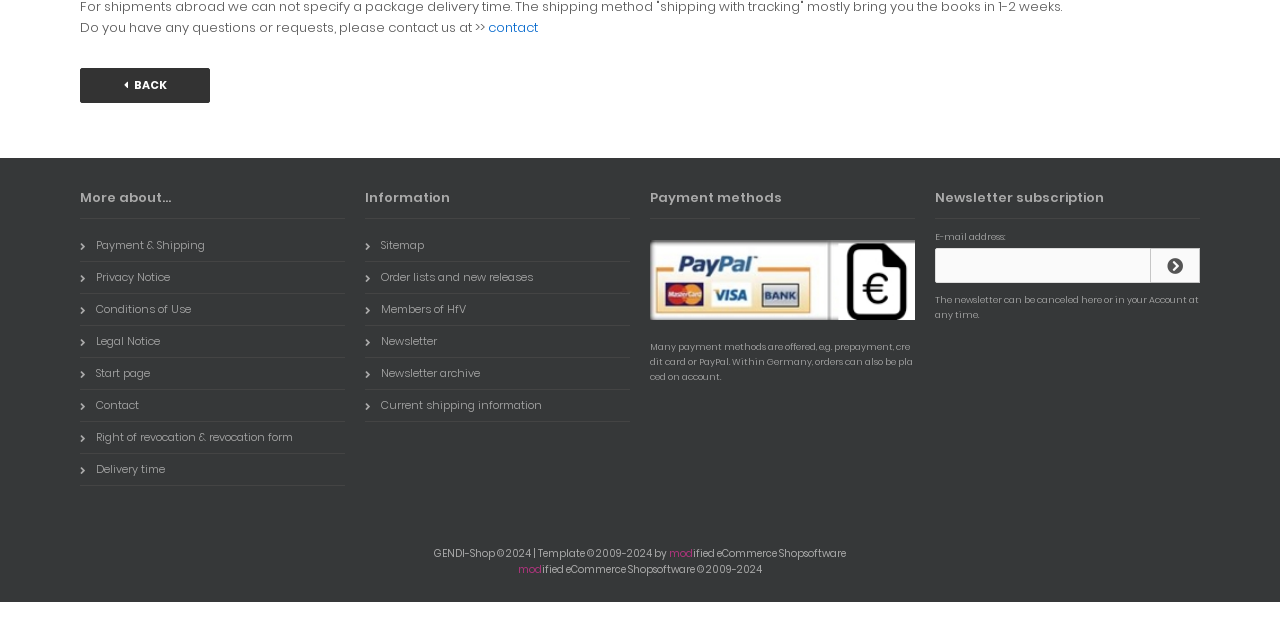Using floating point numbers between 0 and 1, provide the bounding box coordinates in the format (top-left x, top-left y, bottom-right x, bottom-right y). Locate the UI element described here: Legal Notice

[0.062, 0.509, 0.27, 0.559]